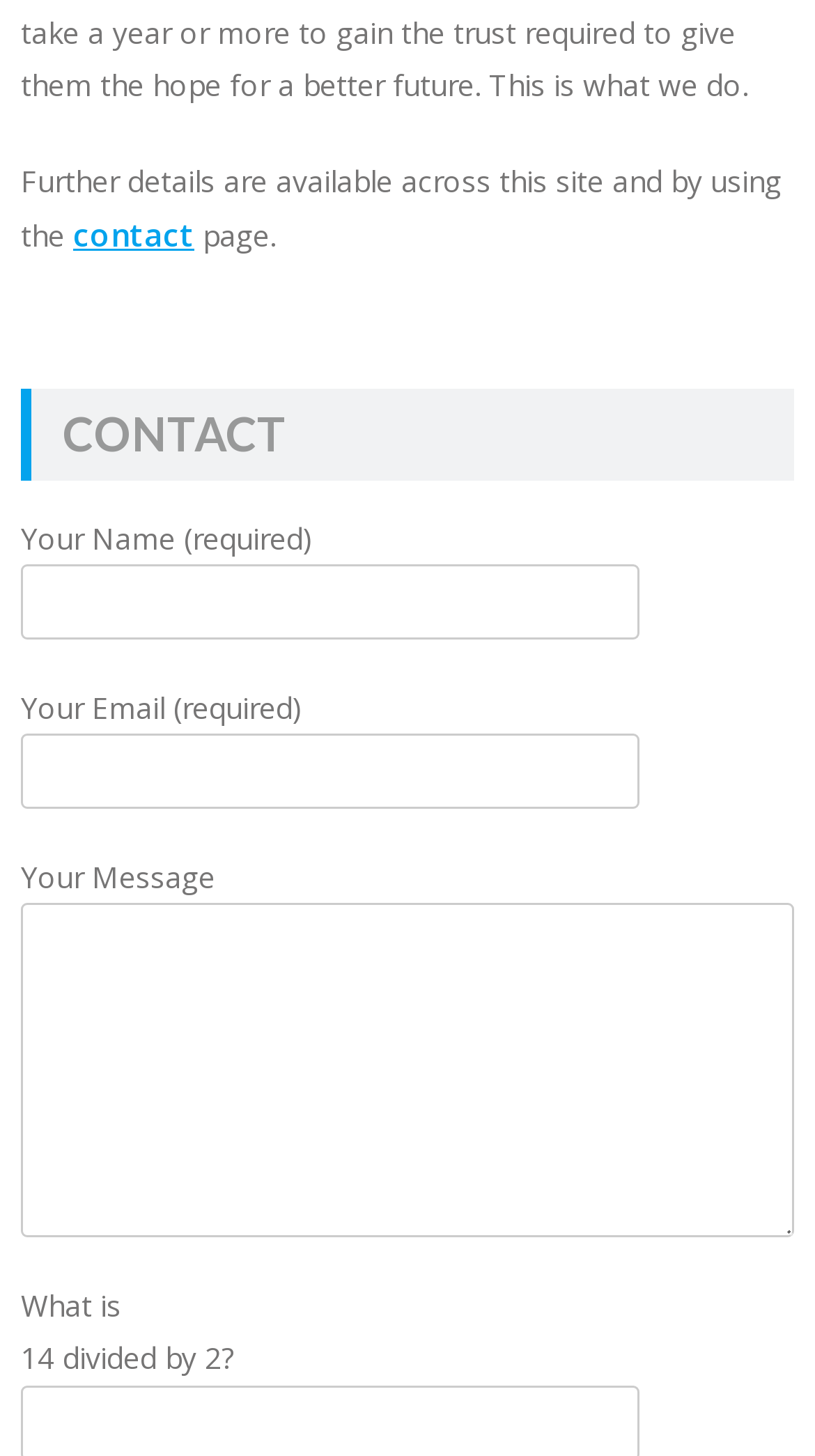Identify the bounding box of the UI element that matches this description: "name="your-email"".

[0.026, 0.504, 0.785, 0.556]